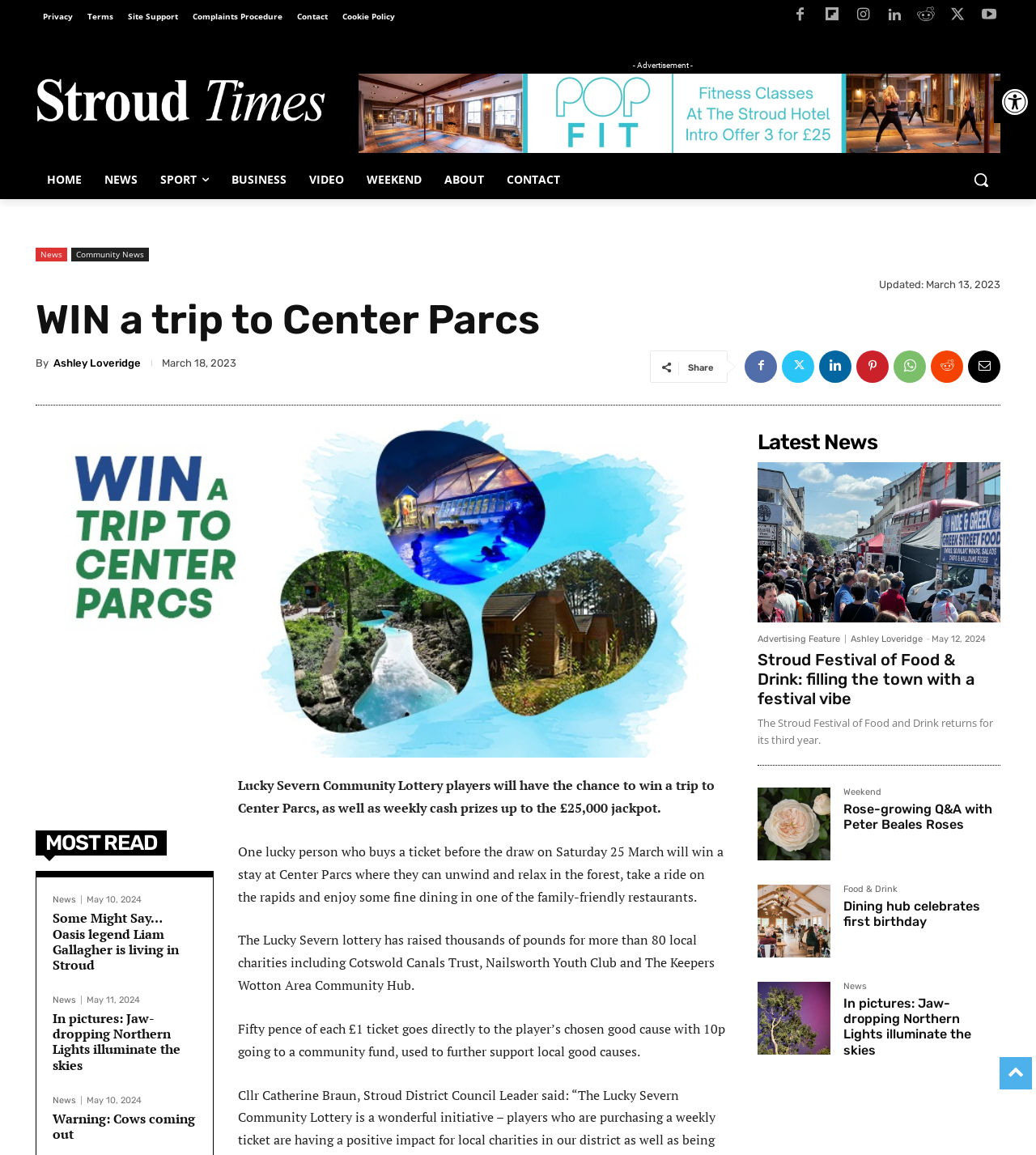Give an in-depth explanation of the webpage layout and content.

This webpage is about the Stroud Times, a local news website. At the top, there is a toolbar with accessibility tools and a Stroud Times logo. Below the logo, there are several links to different sections of the website, including Home, News, Sport, Business, Video, Weekend, and About. 

On the left side, there is a section with links to various news articles, including "POP Fit | Fitness classes at the Stroud Hotel" and "WIN a trip to Center Parcs". Below this section, there is an advertisement. 

The main content of the webpage is an article about the Lucky Severn Community Lottery, which offers a trip to Center Parcs and weekly cash prizes up to £25,000. The article explains that the lottery has raised thousands of pounds for local charities and that 50p of each £1 ticket goes directly to the player's chosen good cause. 

Below the article, there are several headings, including "MOST READ" and "Latest News", with links to other news articles, such as "Some Might Say… Oasis legend Liam Gallagher is living in Stroud" and "In pictures: Jaw-dropping Northern Lights illuminate the skies". 

At the bottom of the webpage, there are more links to news articles, including "Stroud Festival of Food & Drink: filling the town with a festival vibe". There are also several social media links and a search bar at the top right corner.